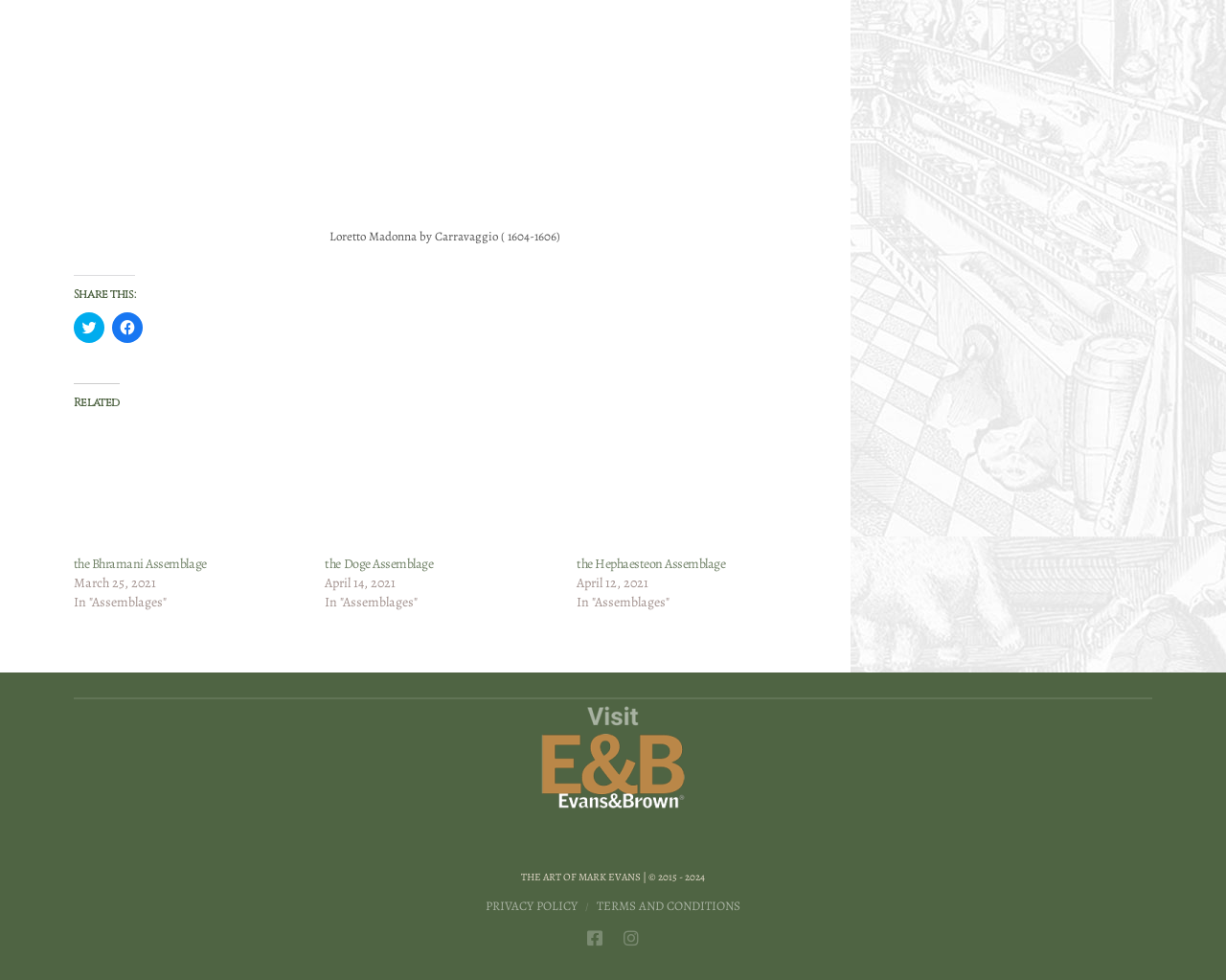Could you provide the bounding box coordinates for the portion of the screen to click to complete this instruction: "Visit Evans & Brown"?

[0.06, 0.713, 0.94, 0.825]